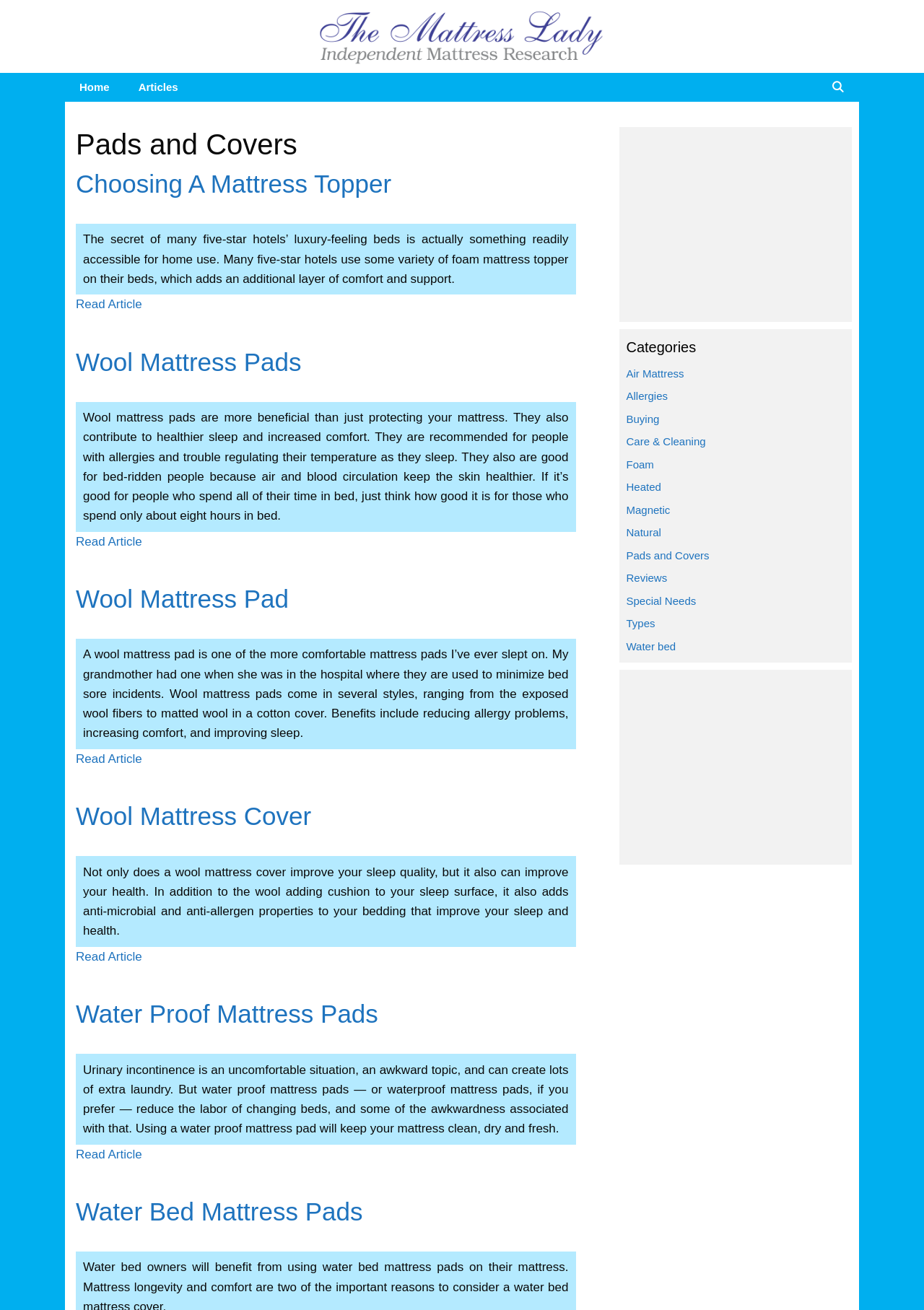Provide a comprehensive caption for the webpage.

The webpage is about Pads and Covers, specifically focusing on mattress-related topics. At the top, there is a banner with the site's name, "The Mattress Lady," accompanied by an image. Below the banner, there is a navigation menu with links to "Home," "Articles," and "Open Search Bar."

The main content of the page is divided into five sections, each featuring a heading and a blockquote with descriptive text. The sections are arranged vertically, with the first section starting from the top left corner of the page. The headings of the sections are "Choosing A Mattress Topper," "Wool Mattress Pads," "Wool Mattress Pad," "Wool Mattress Cover," and "Water Proof Mattress Pads." Each section has a link to read more about the topic.

To the right of the main content, there are three complementary sections. The first section contains an advertisement in an iframe. The second section has a heading "Categories" and lists various categories related to mattresses, such as "Air Mattress," "Allergies," "Buying," and more. The third section also contains an advertisement in an iframe.

Overall, the webpage provides information and resources about different types of mattress pads and covers, with a focus on wool and waterproof options.